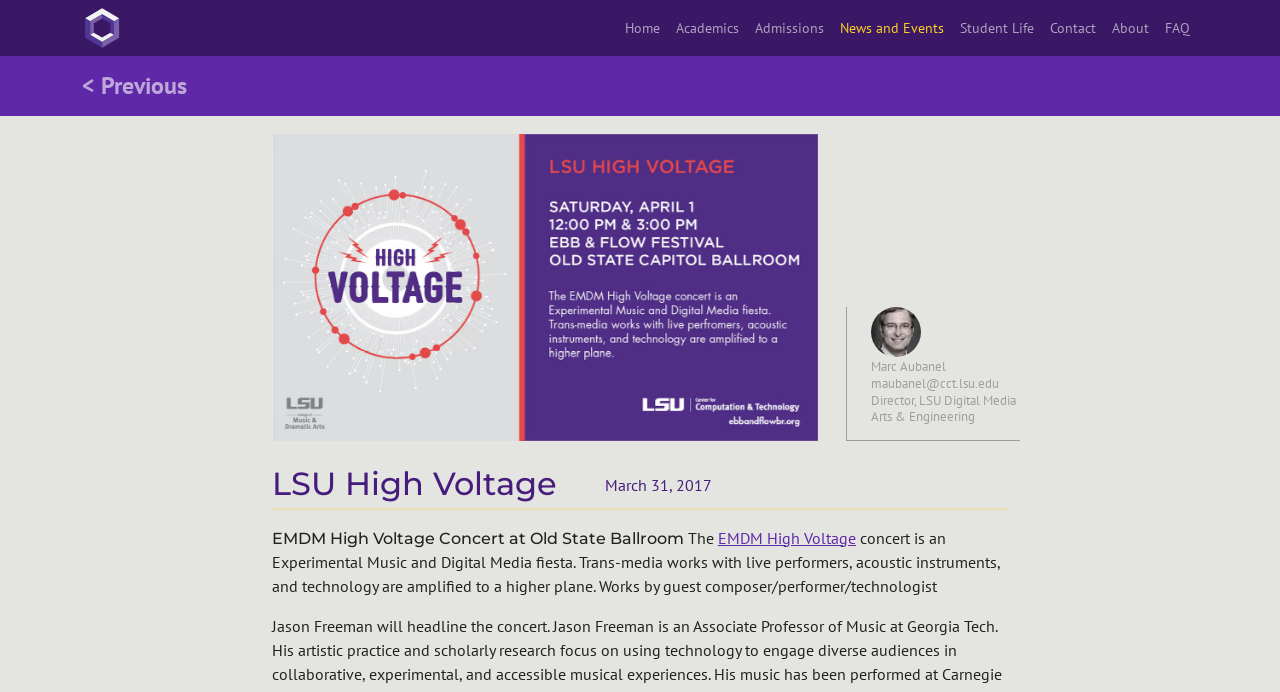What type of music is featured in the concert?
Give a thorough and detailed response to the question.

I found the answer by analyzing the text content of the webpage, specifically the static text 'EMDM High Voltage concert is an Experimental Music and Digital Media fiesta'. This suggests that the concert features Experimental Music.